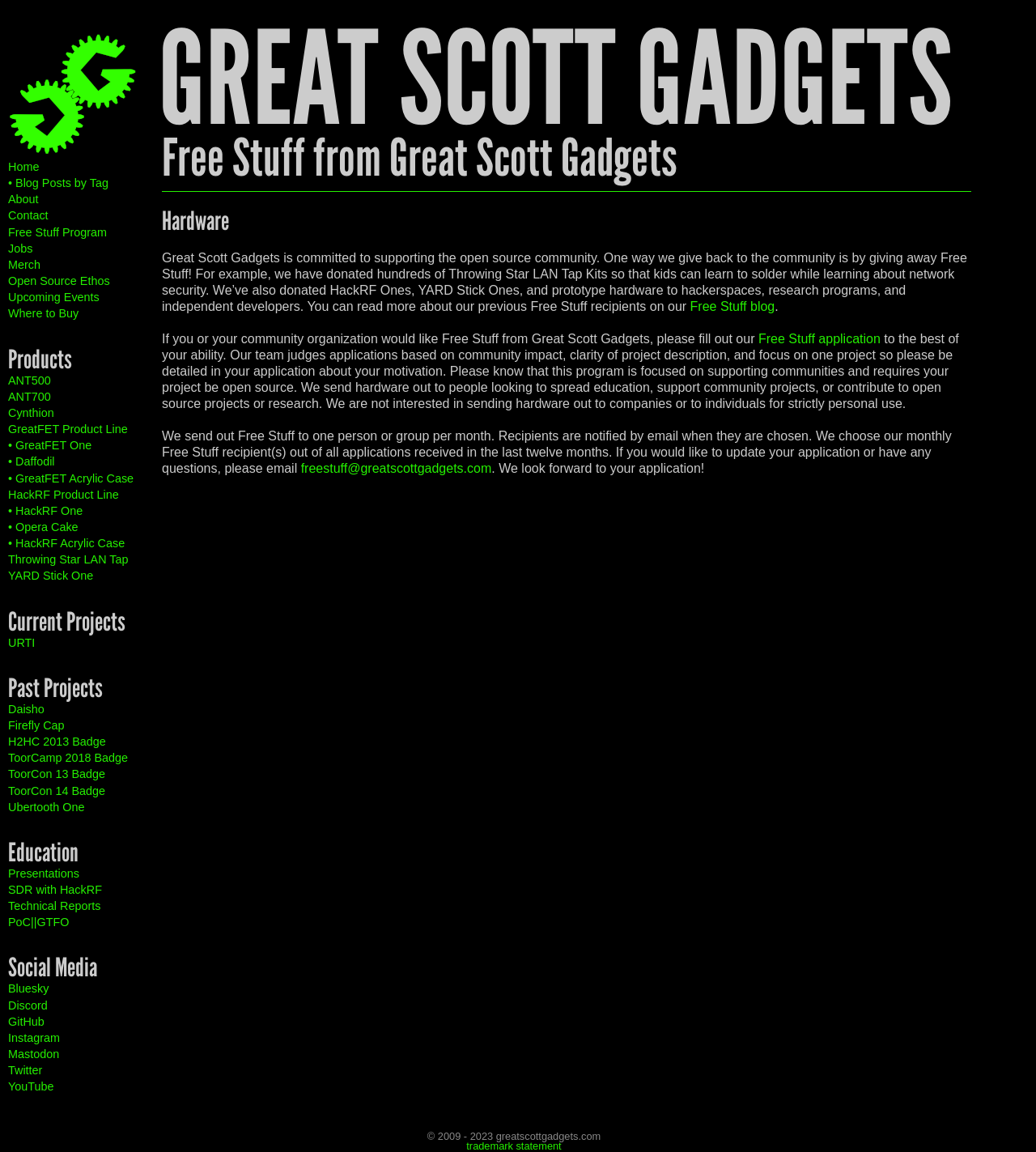Kindly provide the bounding box coordinates of the section you need to click on to fulfill the given instruction: "Click on the 'Free Stuff Program' link".

[0.008, 0.196, 0.103, 0.207]